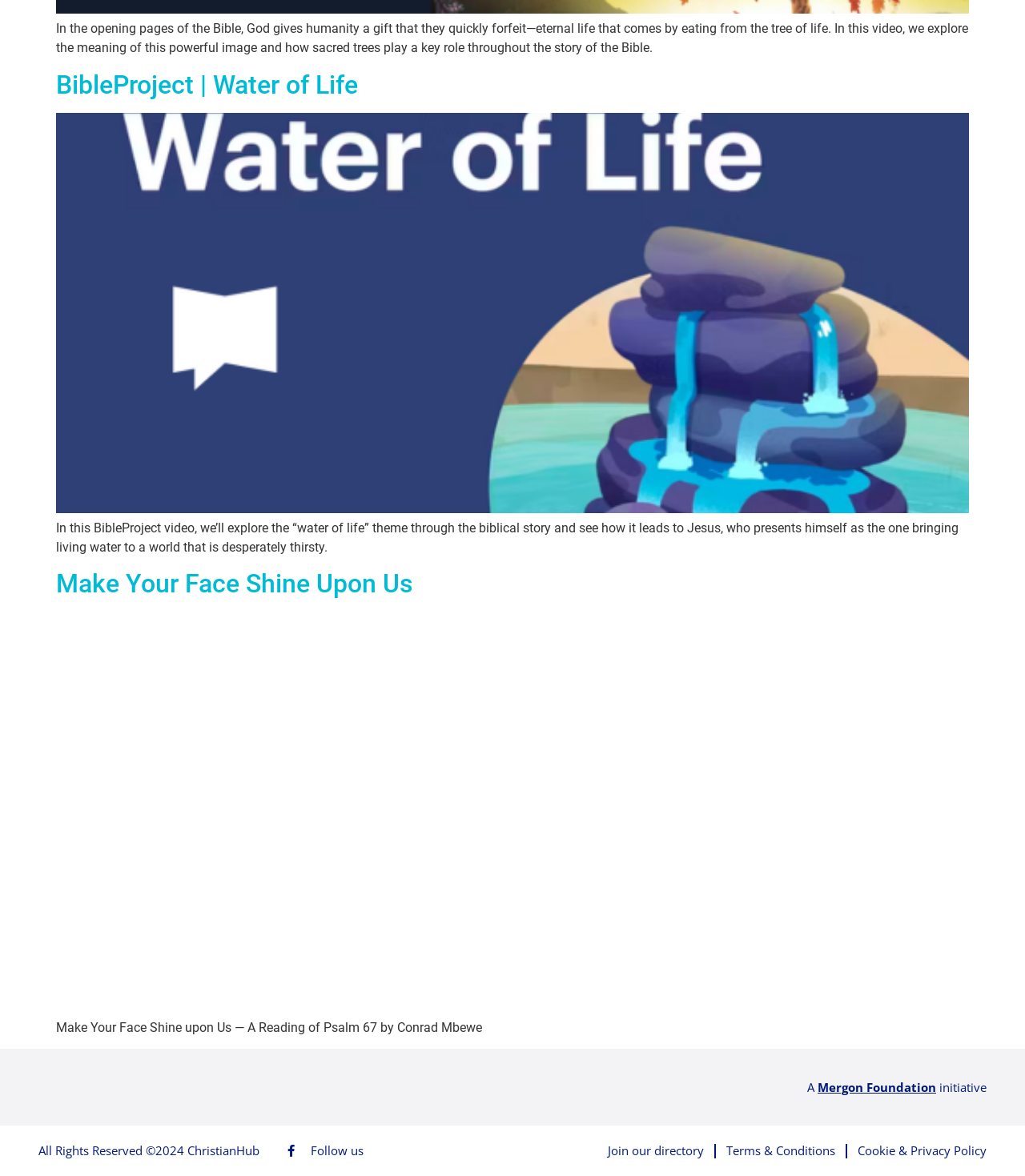Please determine the bounding box coordinates of the element's region to click in order to carry out the following instruction: "Read the article 'Make Your Face Shine Upon Us'". The coordinates should be four float numbers between 0 and 1, i.e., [left, top, right, bottom].

[0.055, 0.484, 0.945, 0.51]